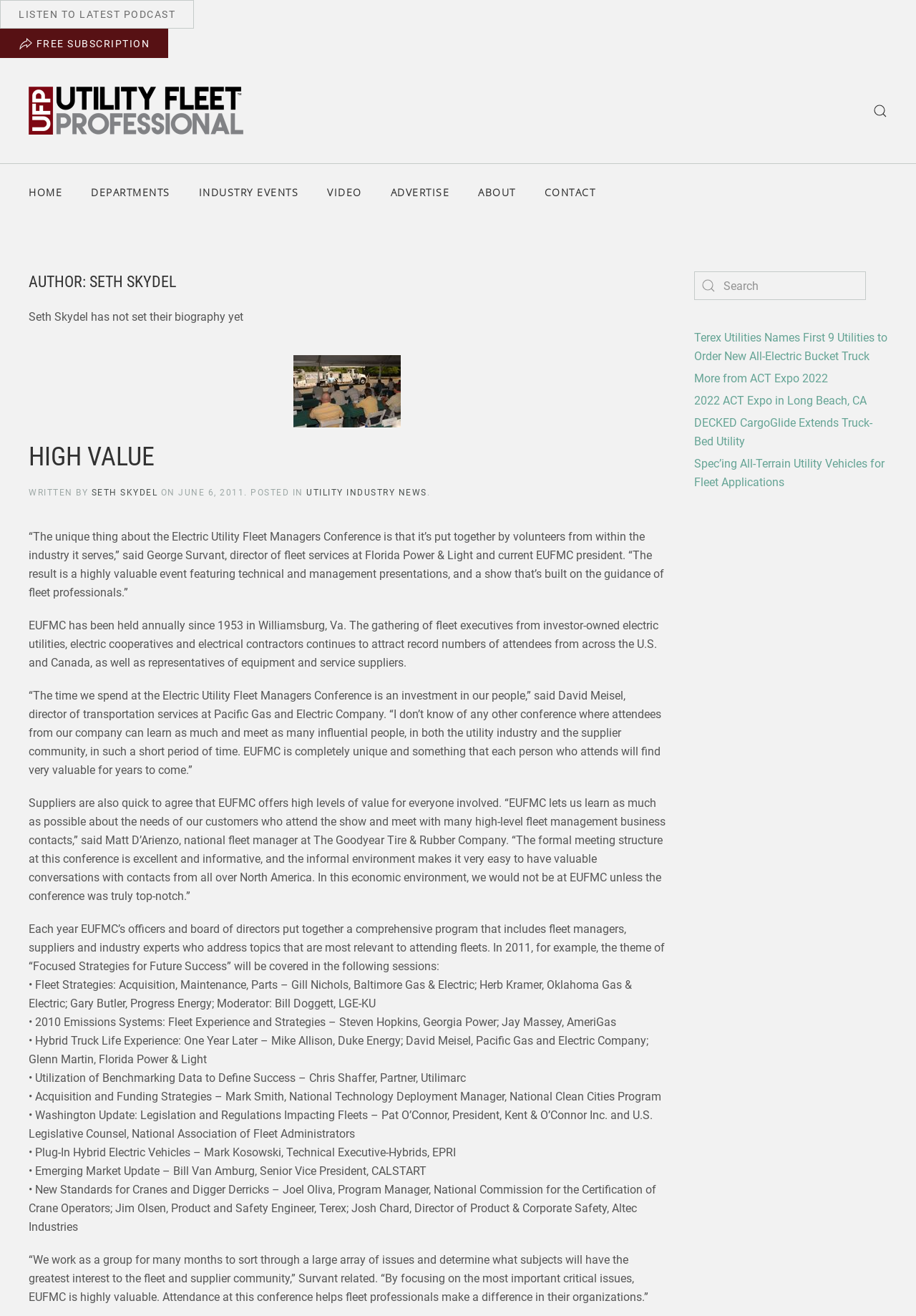Please give the bounding box coordinates of the area that should be clicked to fulfill the following instruction: "Click the 'HI_LOGO' link". The coordinates should be in the format of four float numbers from 0 to 1, i.e., [left, top, right, bottom].

None